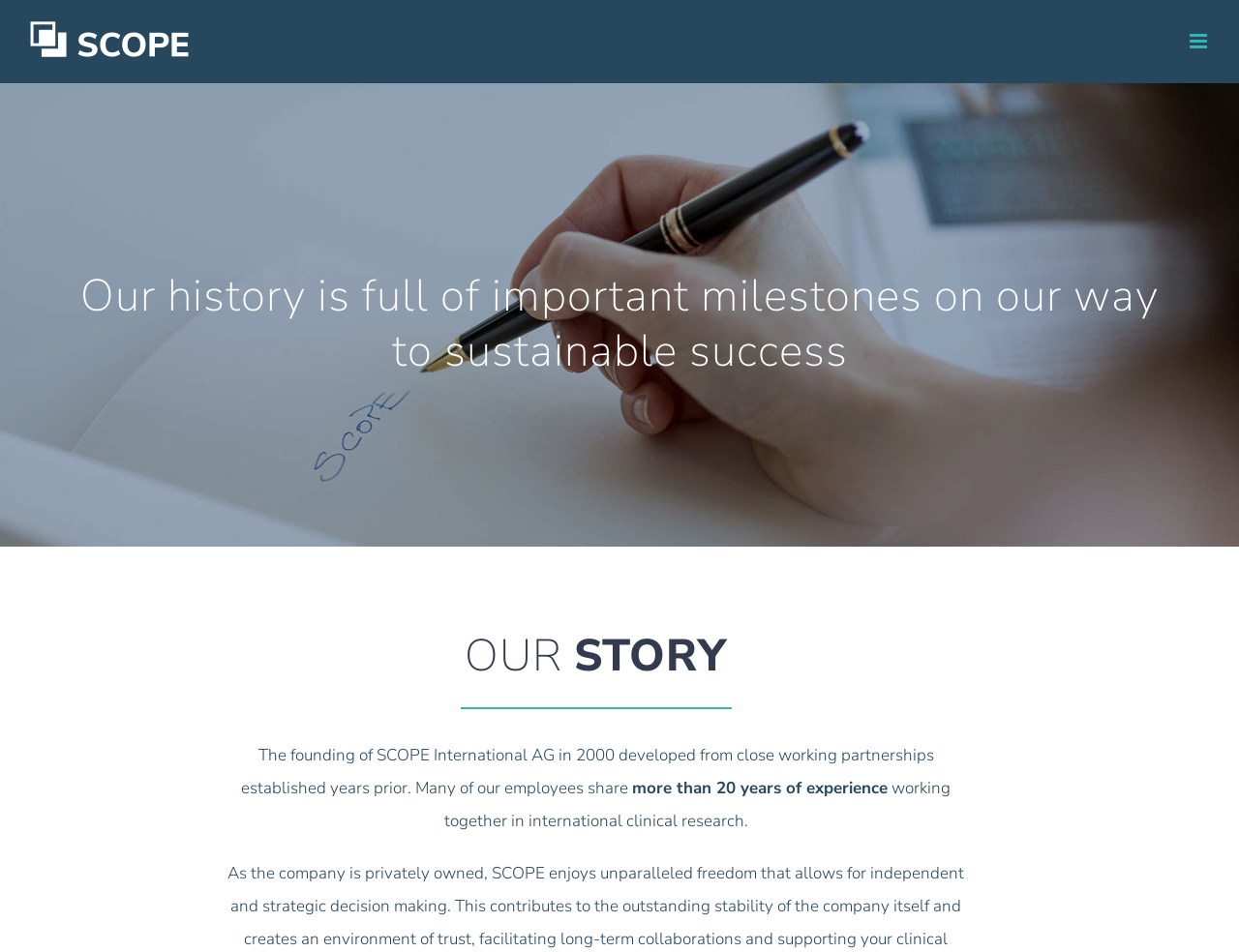Carefully examine the image and provide an in-depth answer to the question: What is the purpose of the toggle button?

The toggle button has a description 'Toggle mobile menu' and it controls an element with the ID 'mobile-menu-health-main-menu'. This suggests that the purpose of the toggle button is to toggle the mobile menu.